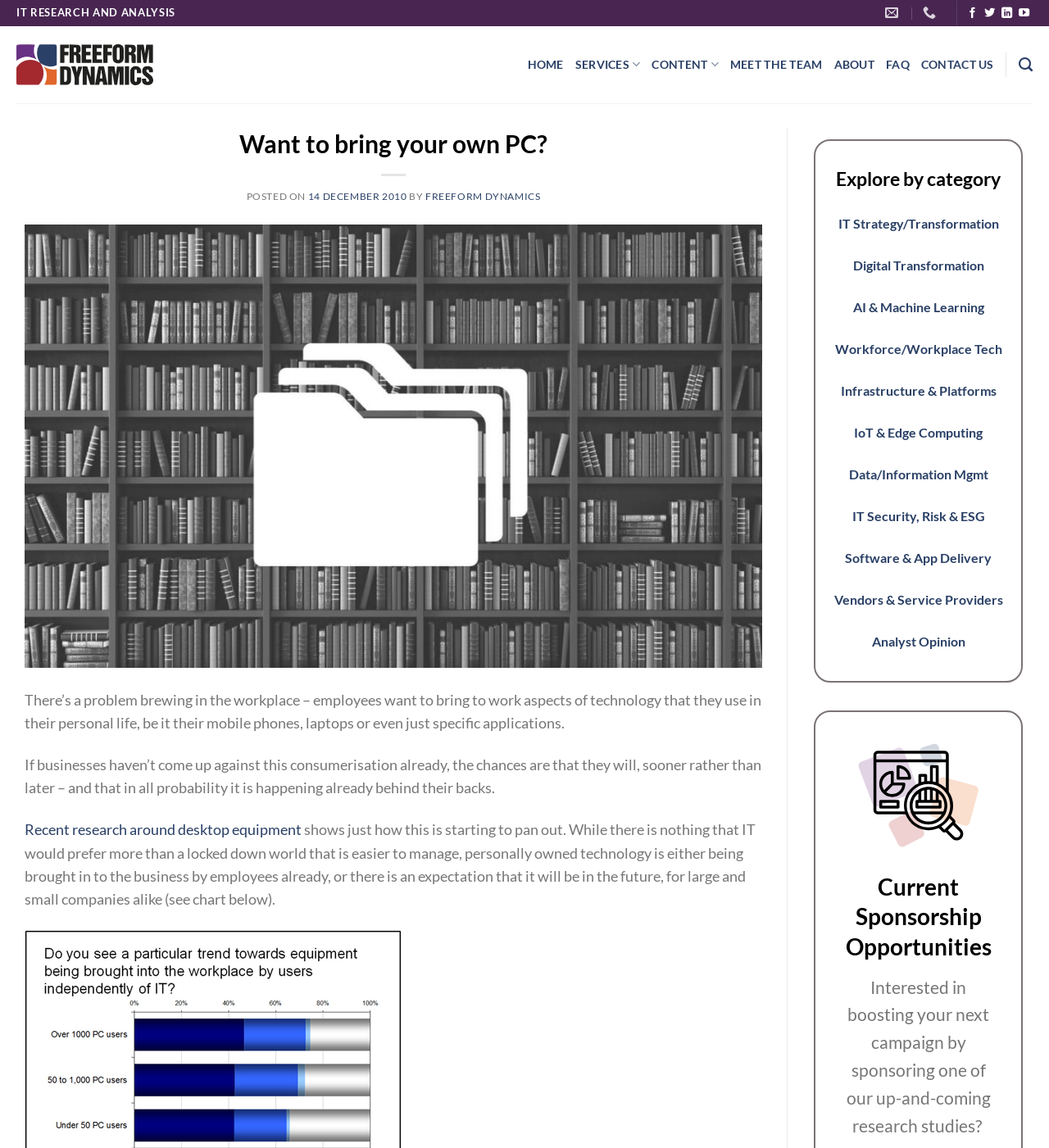Identify the bounding box coordinates of the specific part of the webpage to click to complete this instruction: "Search".

[0.971, 0.042, 0.984, 0.071]